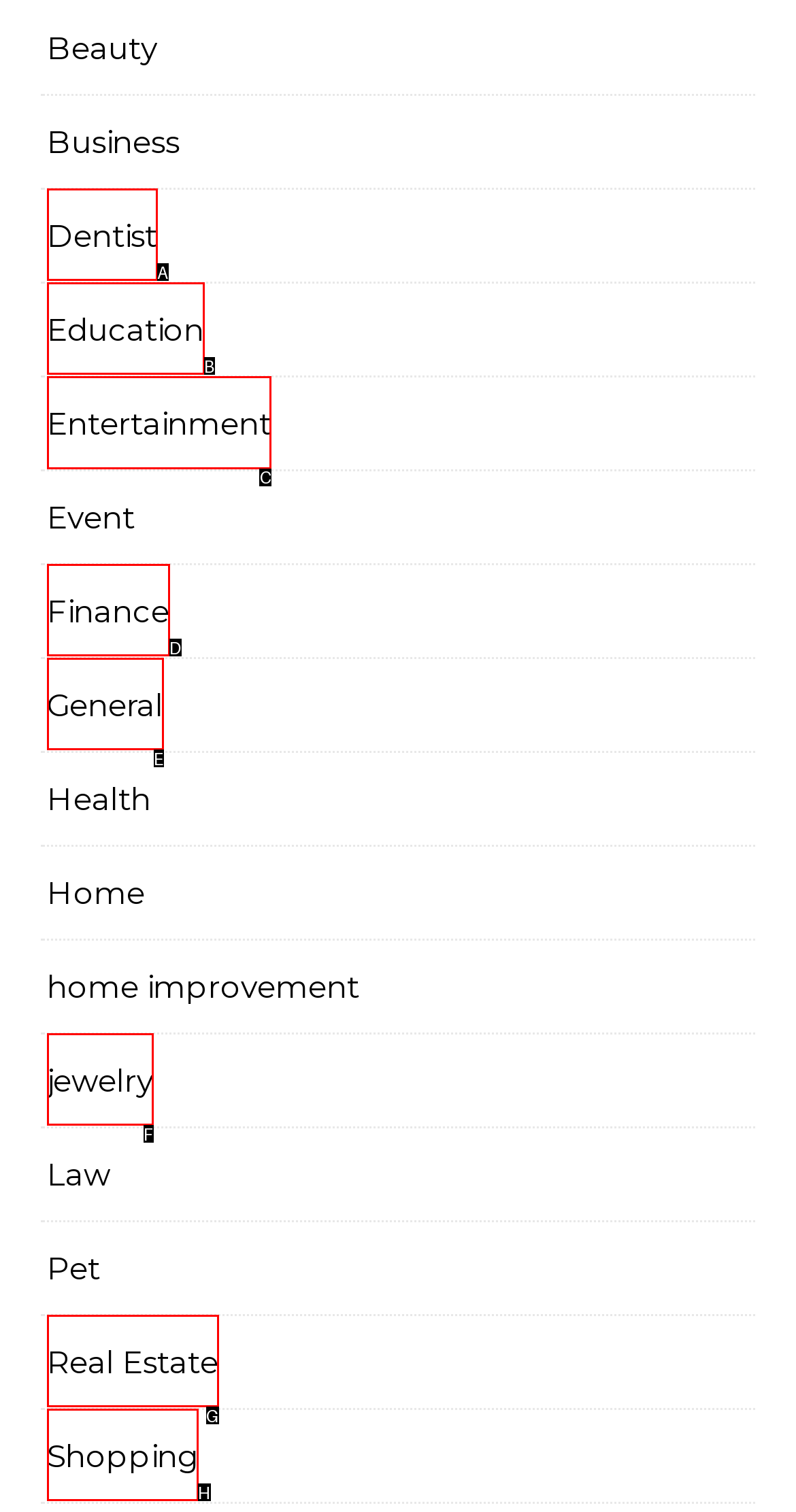Select the appropriate letter to fulfill the given instruction: Go to Entertainment
Provide the letter of the correct option directly.

C